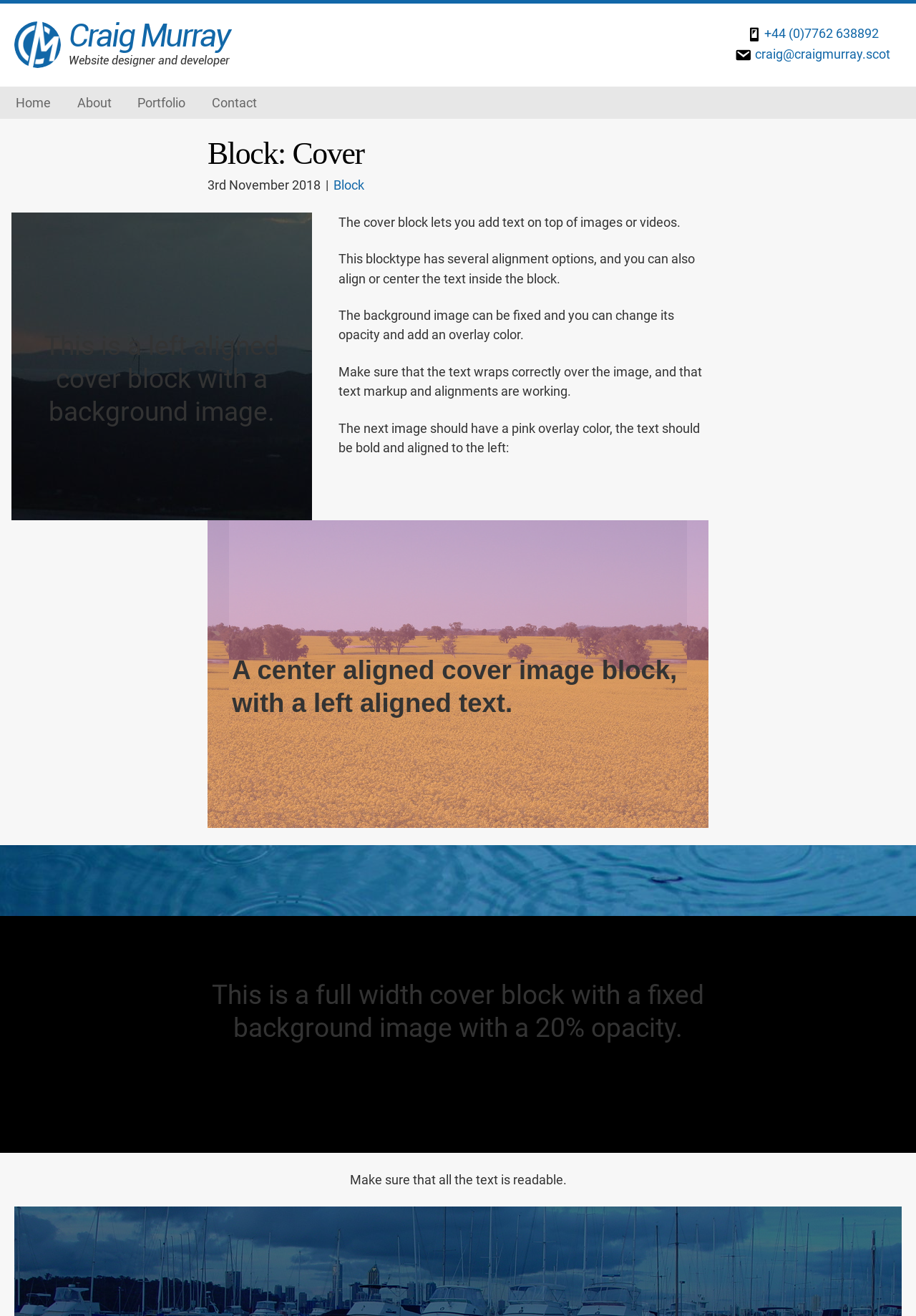Highlight the bounding box coordinates of the region I should click on to meet the following instruction: "Read about the 'Block: Cover' feature".

[0.227, 0.103, 0.773, 0.13]